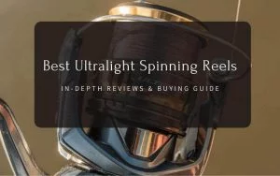Respond with a single word or short phrase to the following question: 
What is the purpose of the content?

To help anglers